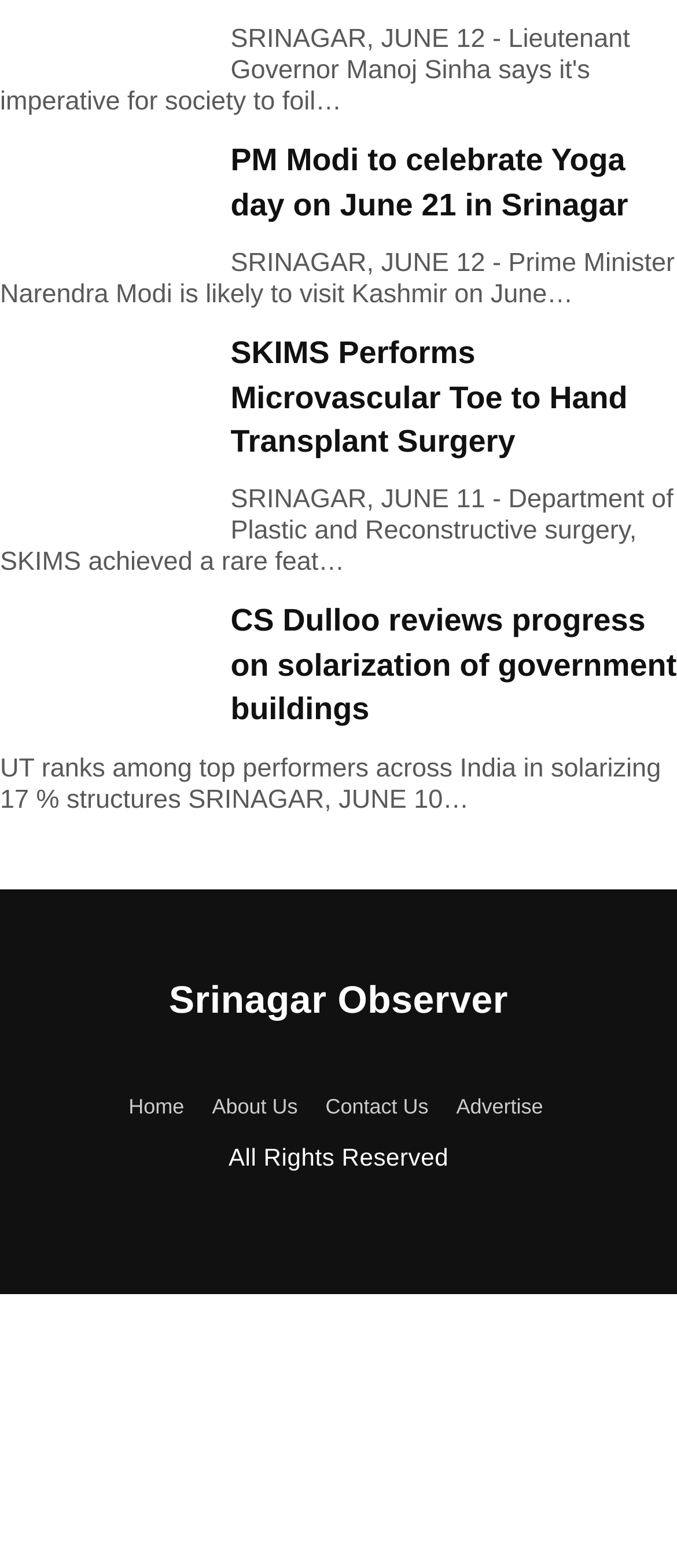Predict the bounding box coordinates of the area that should be clicked to accomplish the following instruction: "click on the link to read about PM Modi celebrating Yoga day". The bounding box coordinates should consist of four float numbers between 0 and 1, i.e., [left, top, right, bottom].

[0.341, 0.091, 0.928, 0.142]